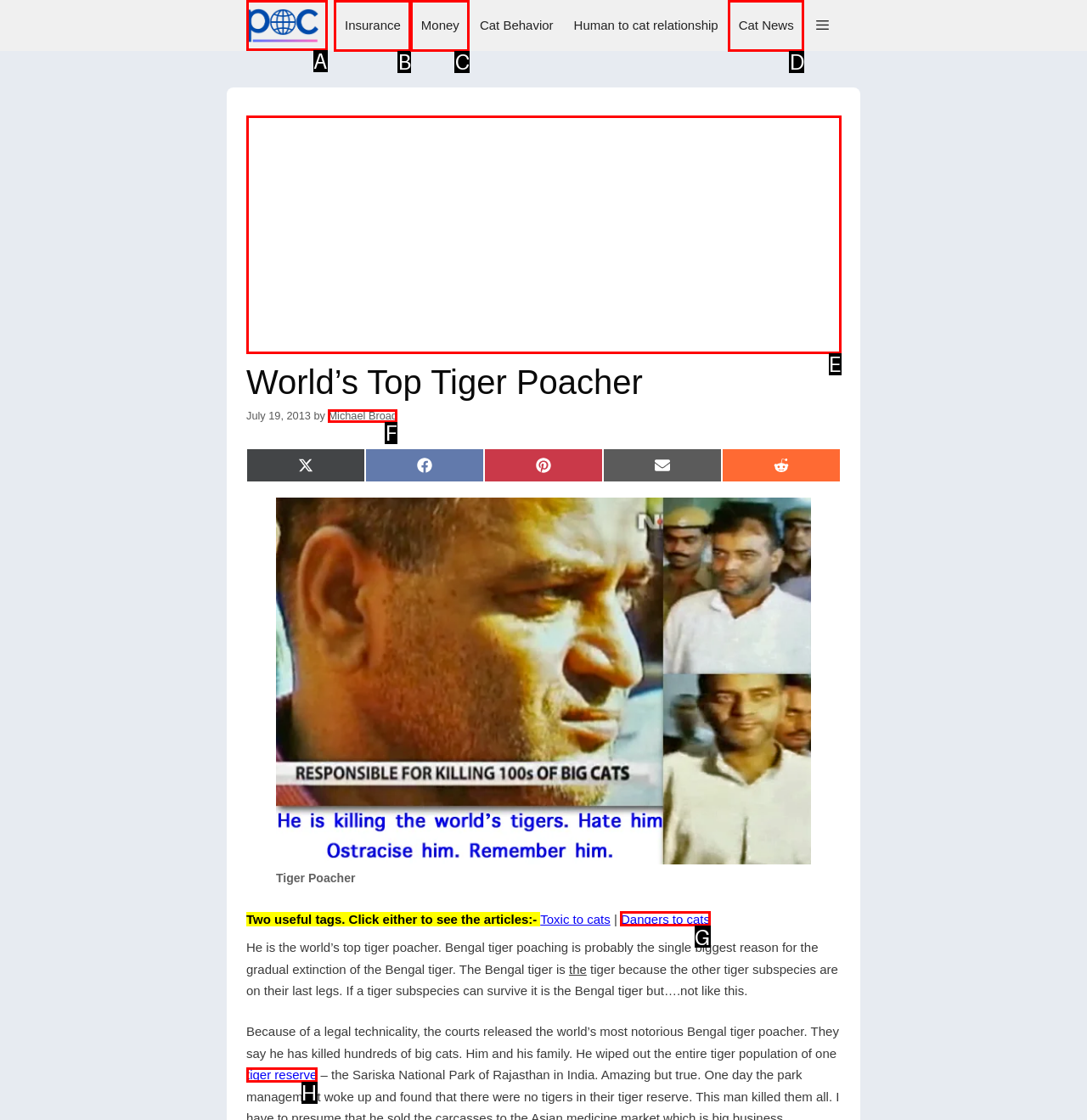Identify the letter of the option to click in order to Click on the Freethinking Animal Advocacy link. Answer with the letter directly.

A